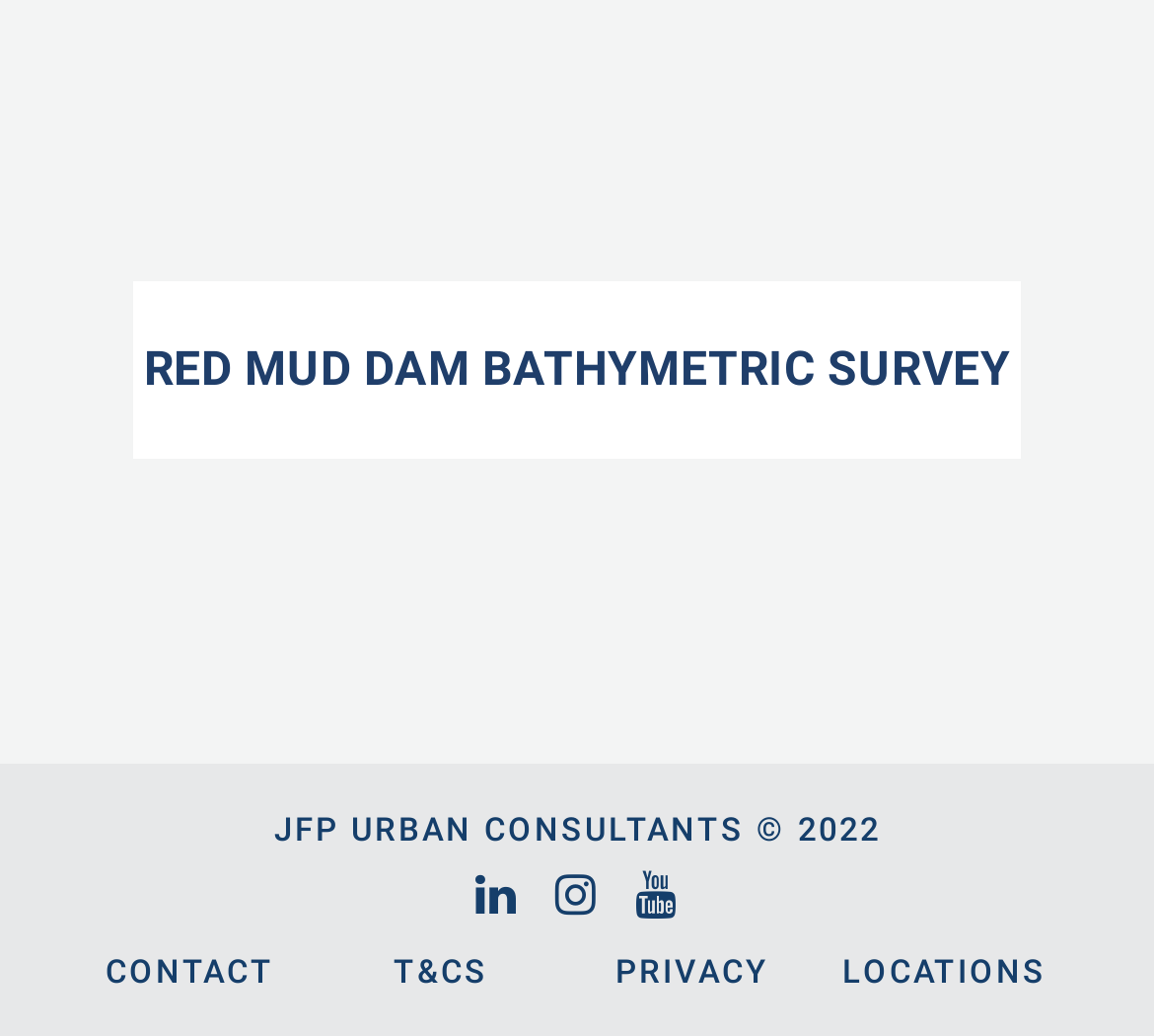Calculate the bounding box coordinates for the UI element based on the following description: "RED MUD DAM BATHYMETRIC SURVEY". Ensure the coordinates are four float numbers between 0 and 1, i.e., [left, top, right, bottom].

[0.124, 0.33, 0.876, 0.384]